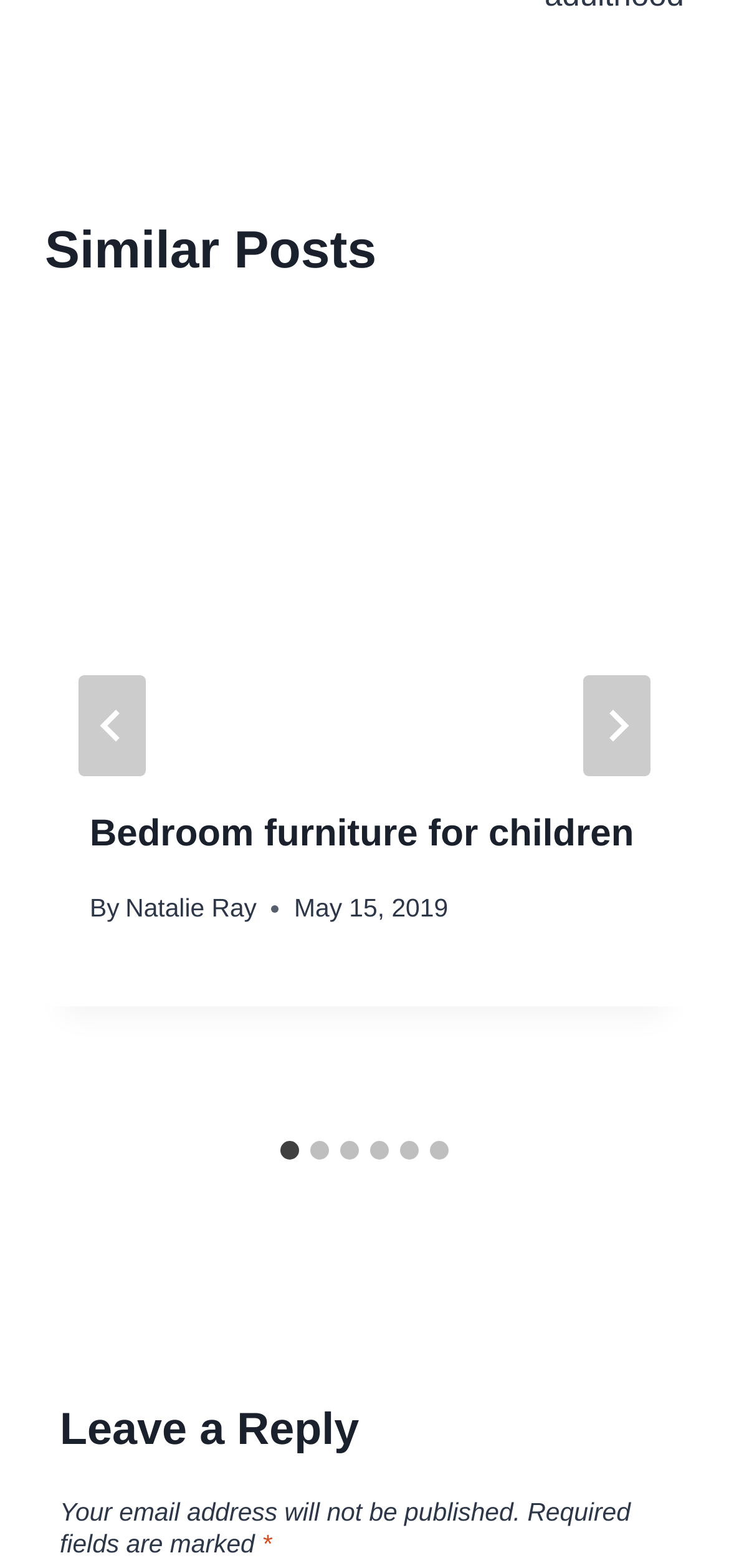Identify the bounding box coordinates of the region I need to click to complete this instruction: "Leave a reply".

[0.082, 0.89, 0.918, 0.933]